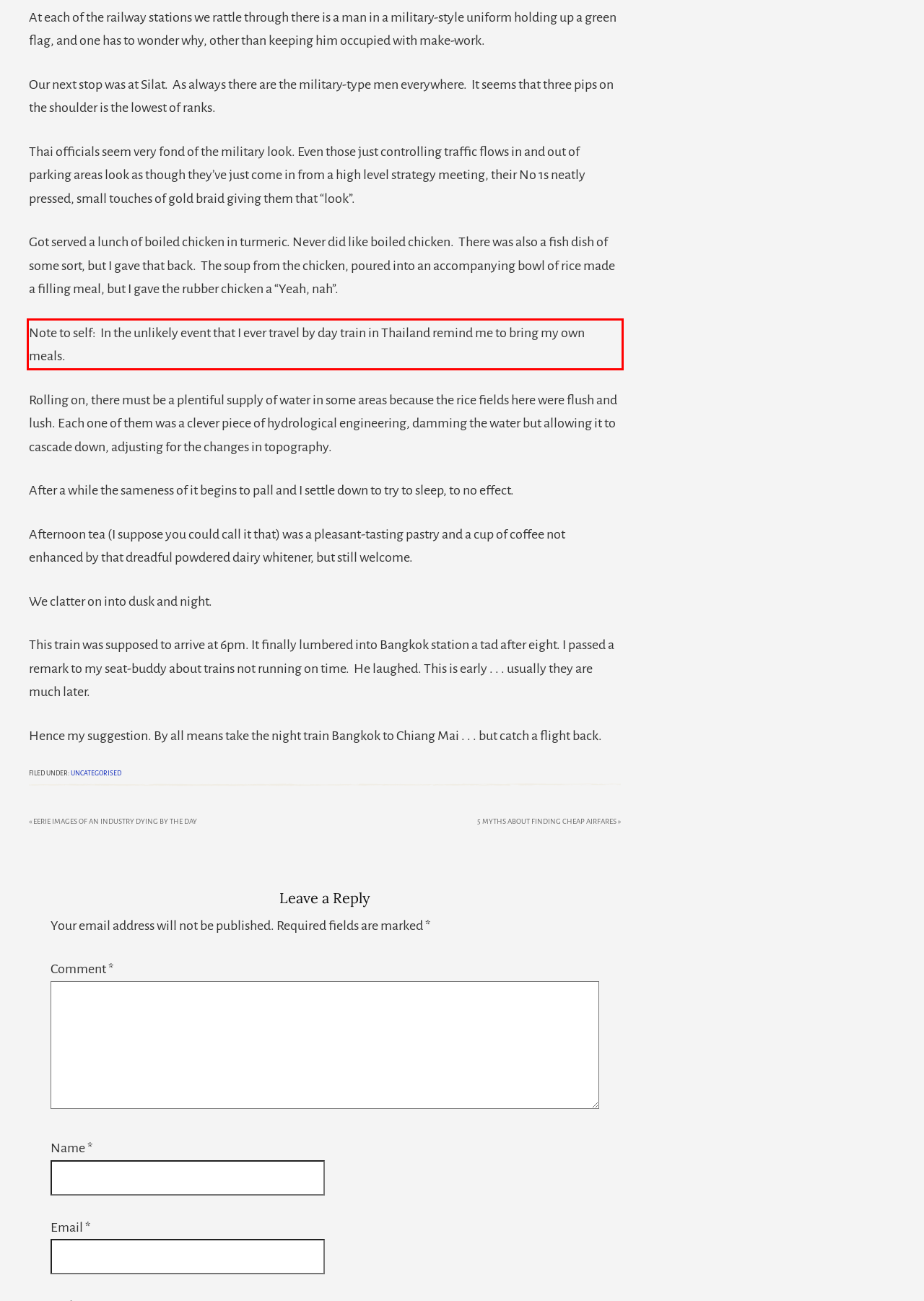Please identify and extract the text from the UI element that is surrounded by a red bounding box in the provided webpage screenshot.

Note to self: In the unlikely event that I ever travel by day train in Thailand remind me to bring my own meals.